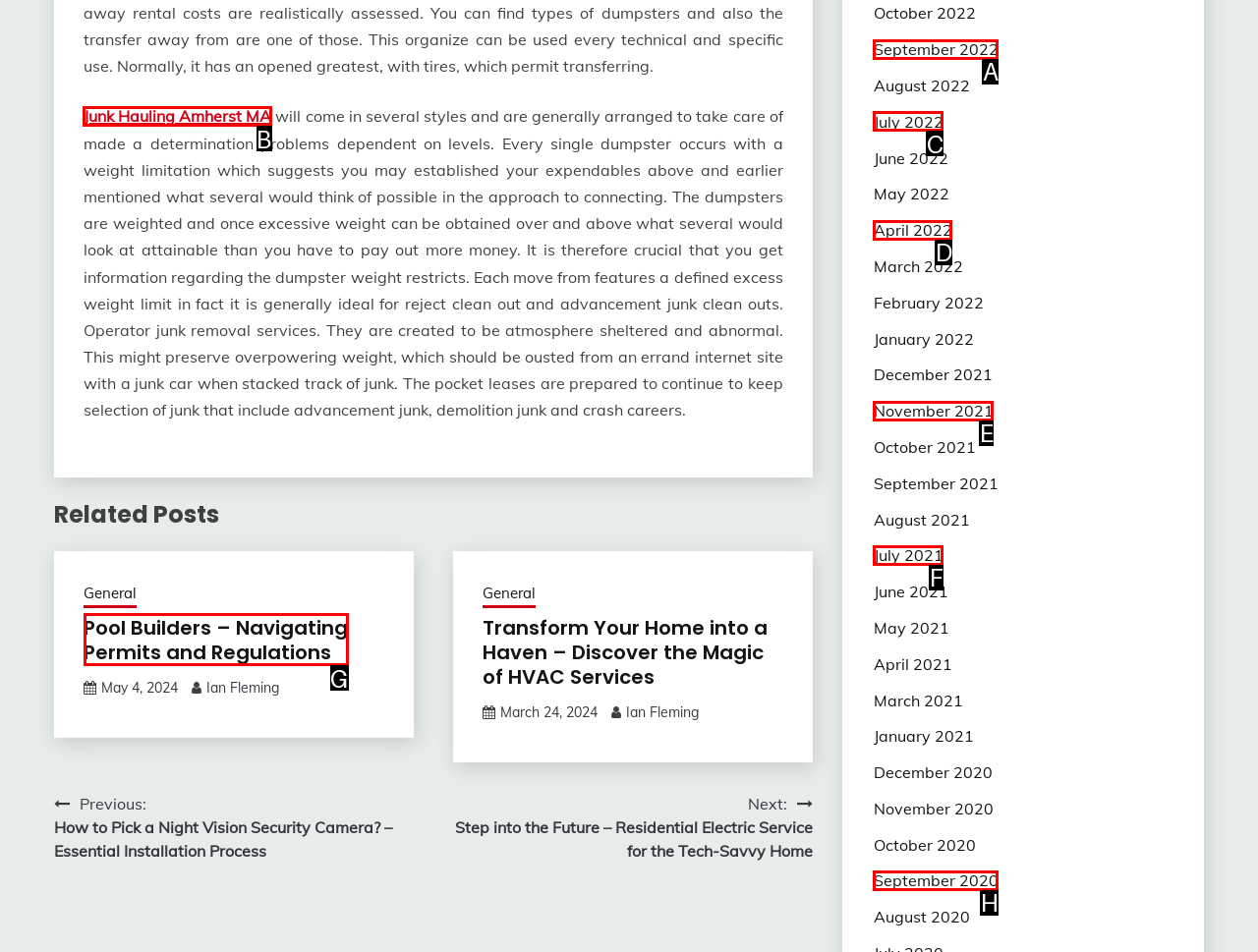Which HTML element should be clicked to perform the following task: Click on 'Junk Hauling Amherst MA'
Reply with the letter of the appropriate option.

B